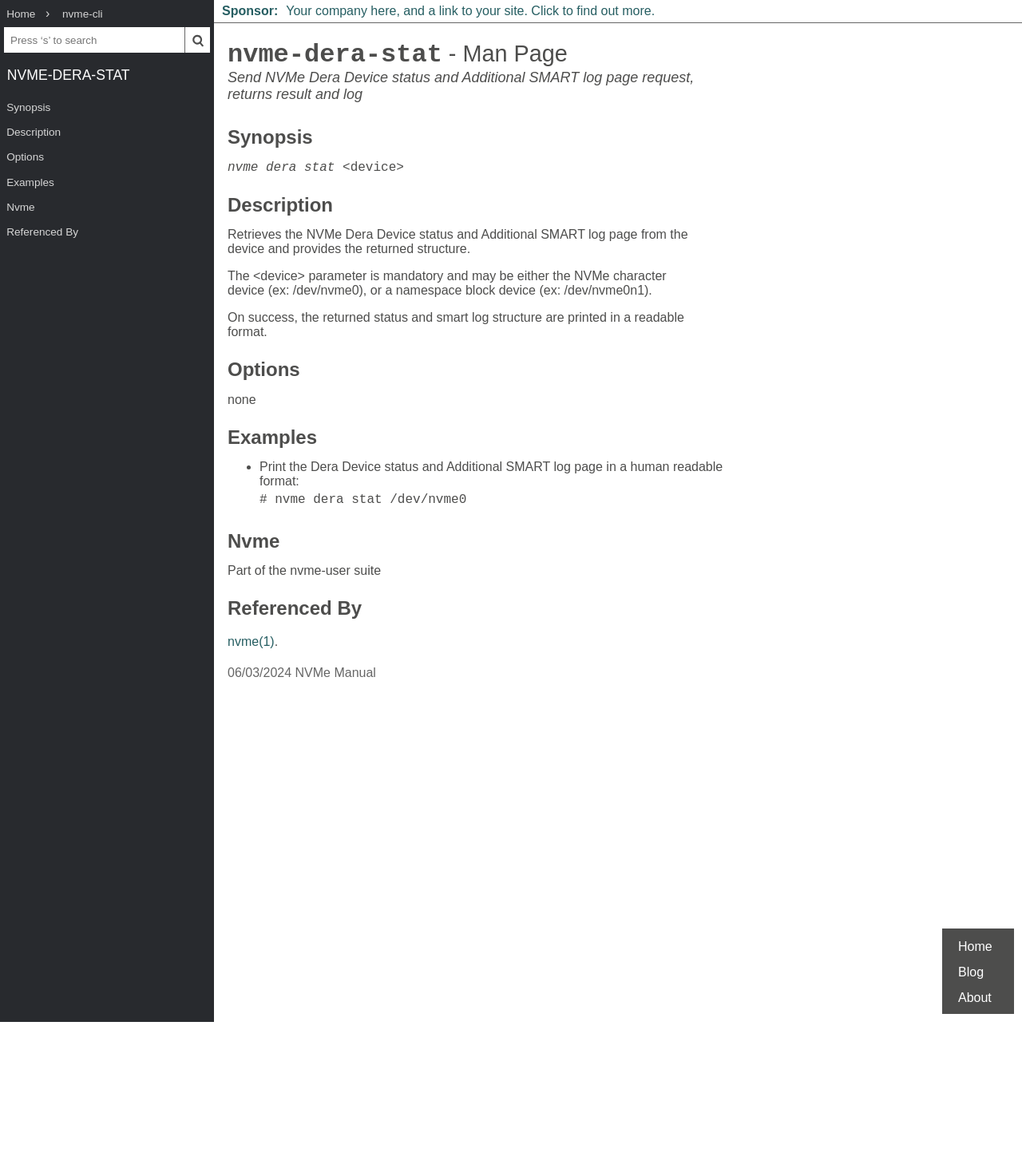Pinpoint the bounding box coordinates of the clickable element needed to complete the instruction: "Click the 'Search' button". The coordinates should be provided as four float numbers between 0 and 1: [left, top, right, bottom].

[0.18, 0.023, 0.205, 0.045]